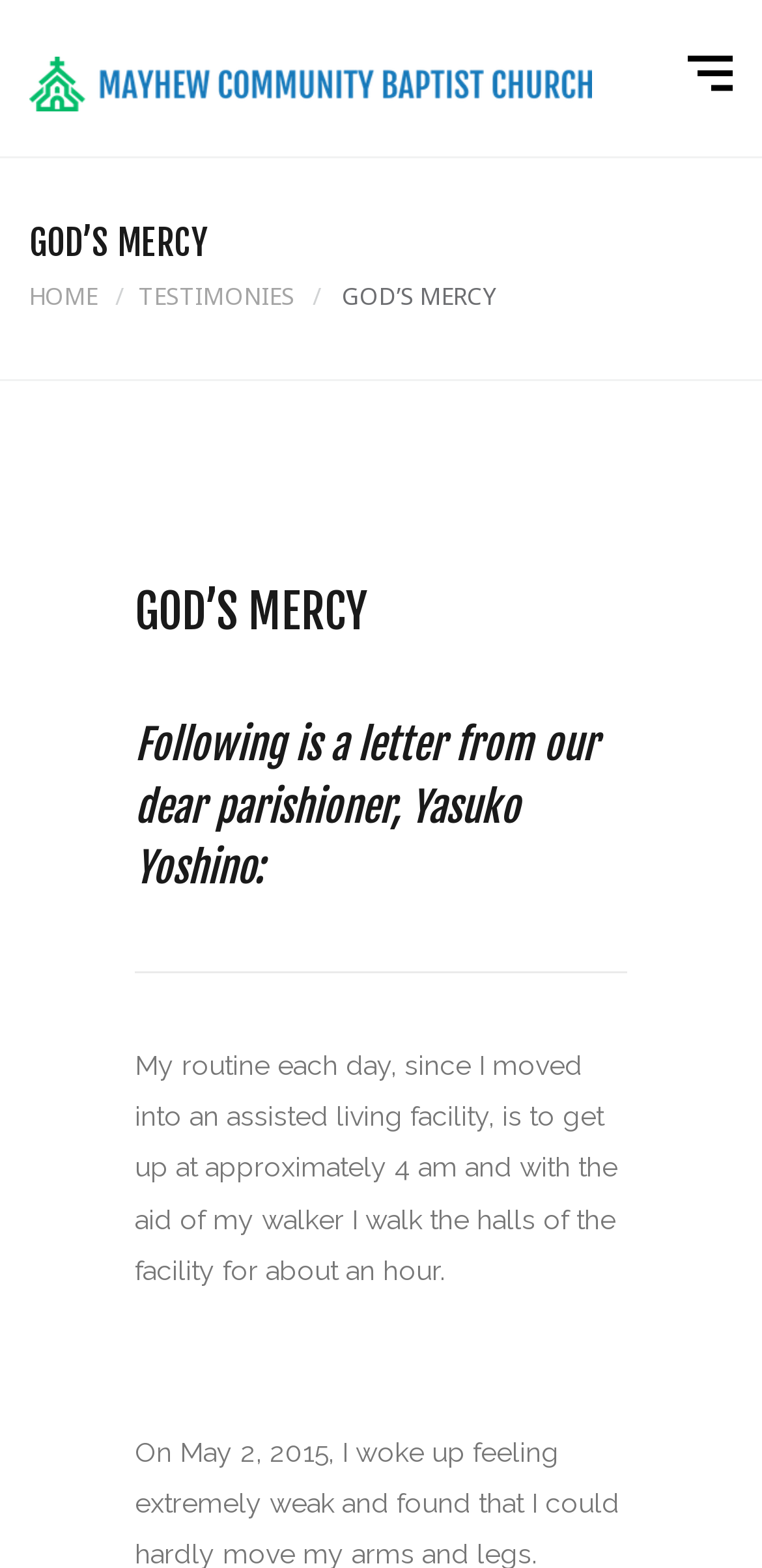Locate and provide the bounding box coordinates for the HTML element that matches this description: "Testimonies".

[0.182, 0.178, 0.387, 0.199]